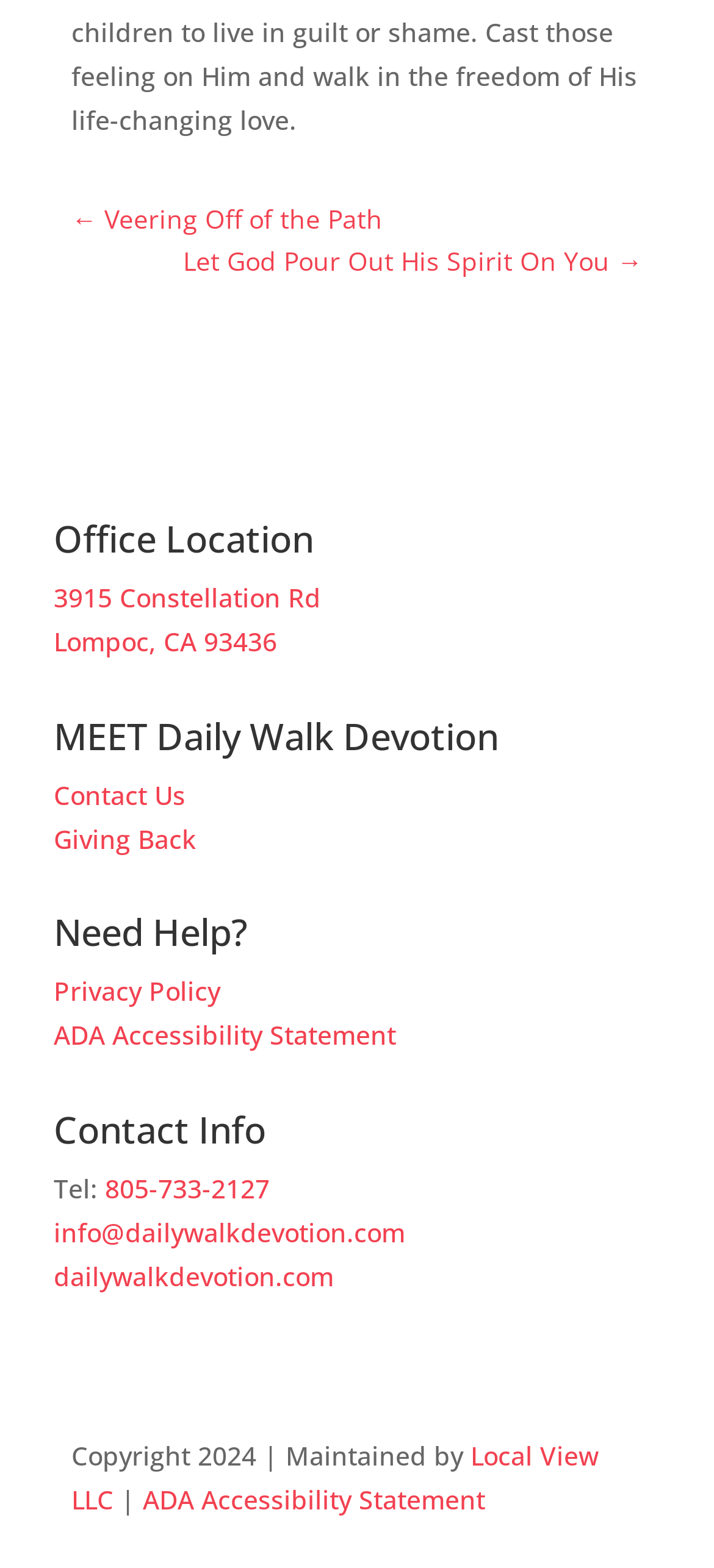Respond with a single word or phrase for the following question: 
Who maintains the website?

Local View LLC